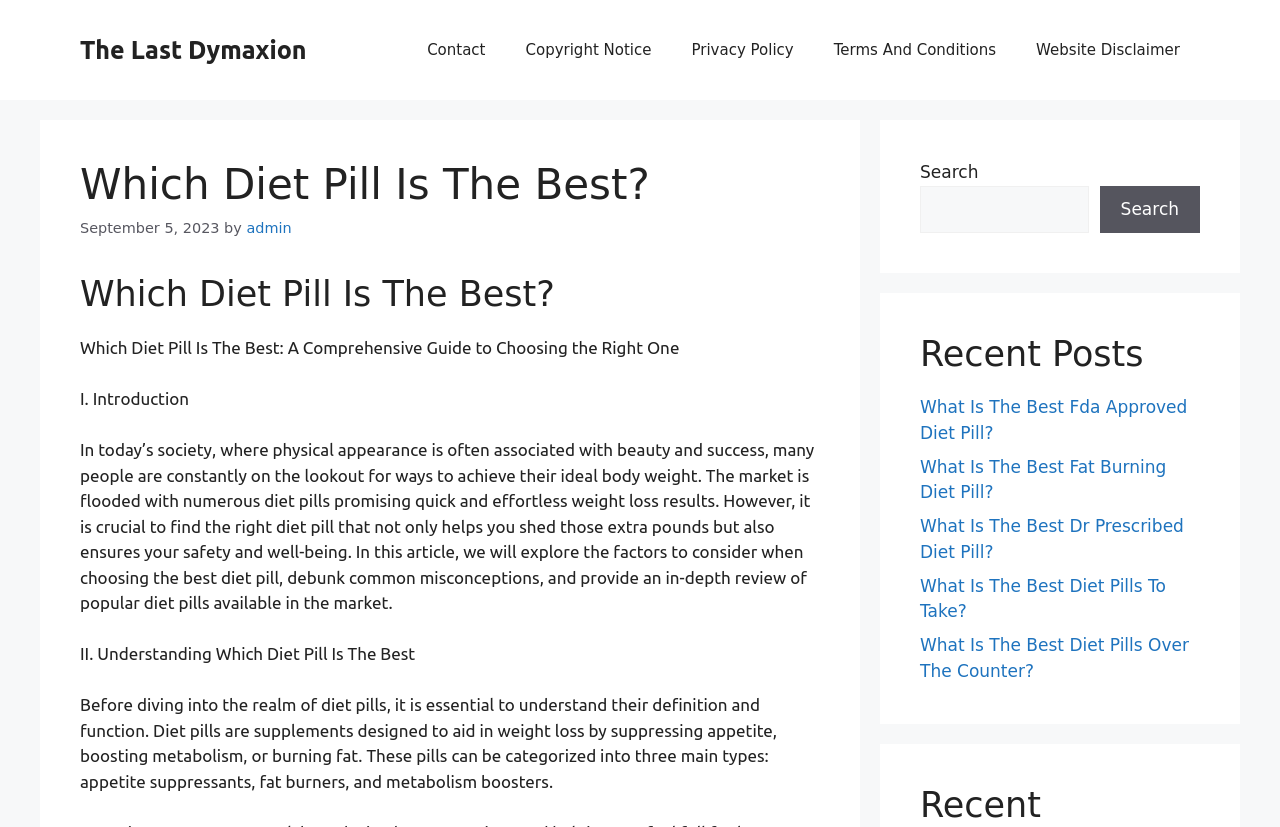How many types of diet pills are mentioned?
Look at the image and respond with a single word or a short phrase.

three